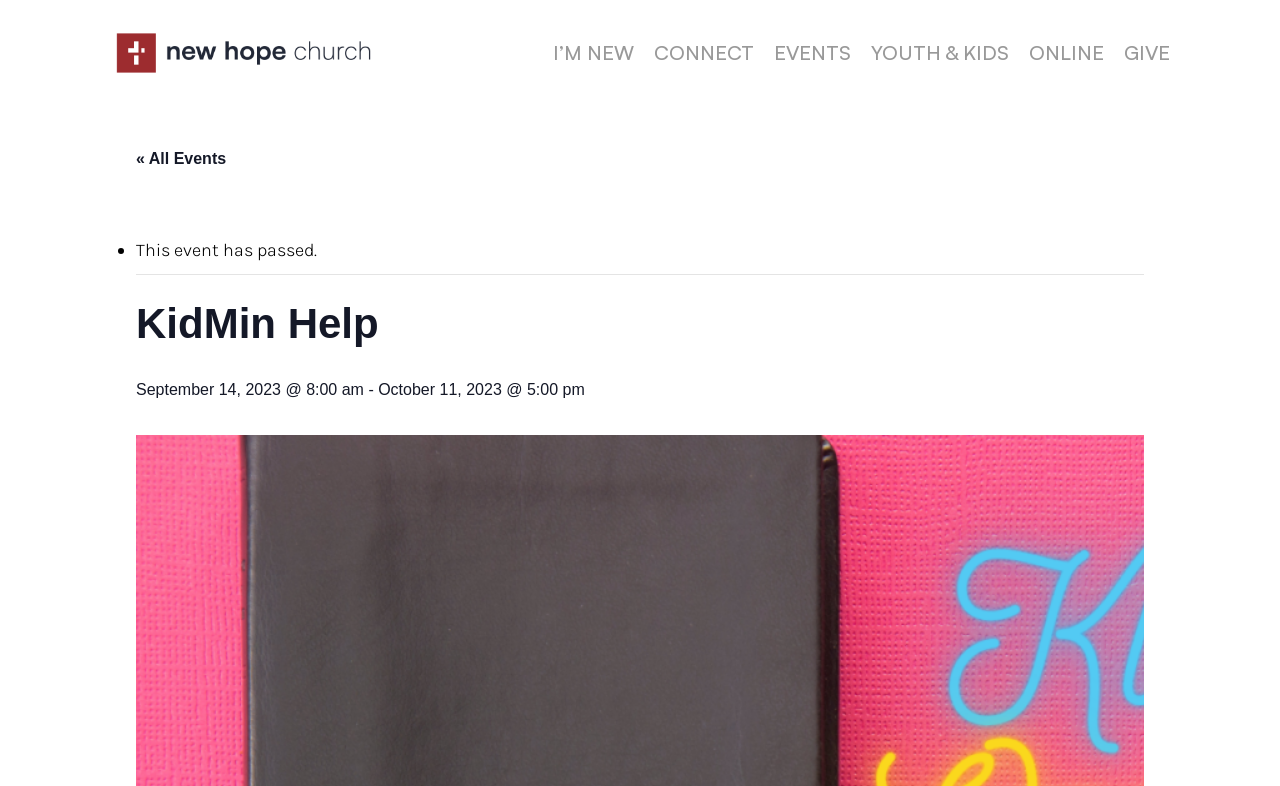Identify the bounding box coordinates of the area you need to click to perform the following instruction: "view YOUTH & KIDS page".

[0.68, 0.055, 0.788, 0.08]